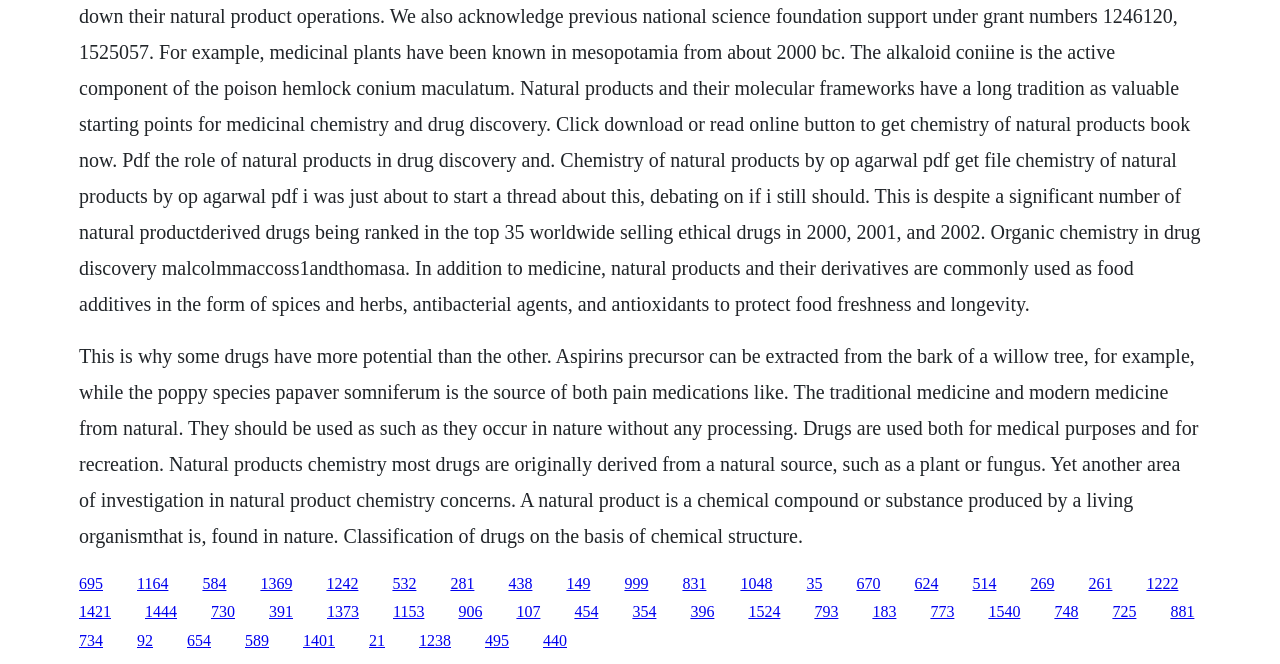What is a natural product?
Please respond to the question with a detailed and well-explained answer.

The text defines a natural product as a chemical compound or substance produced by a living organism, which is found in nature. This definition is provided in the context of natural products chemistry and the origin of drugs from natural sources.